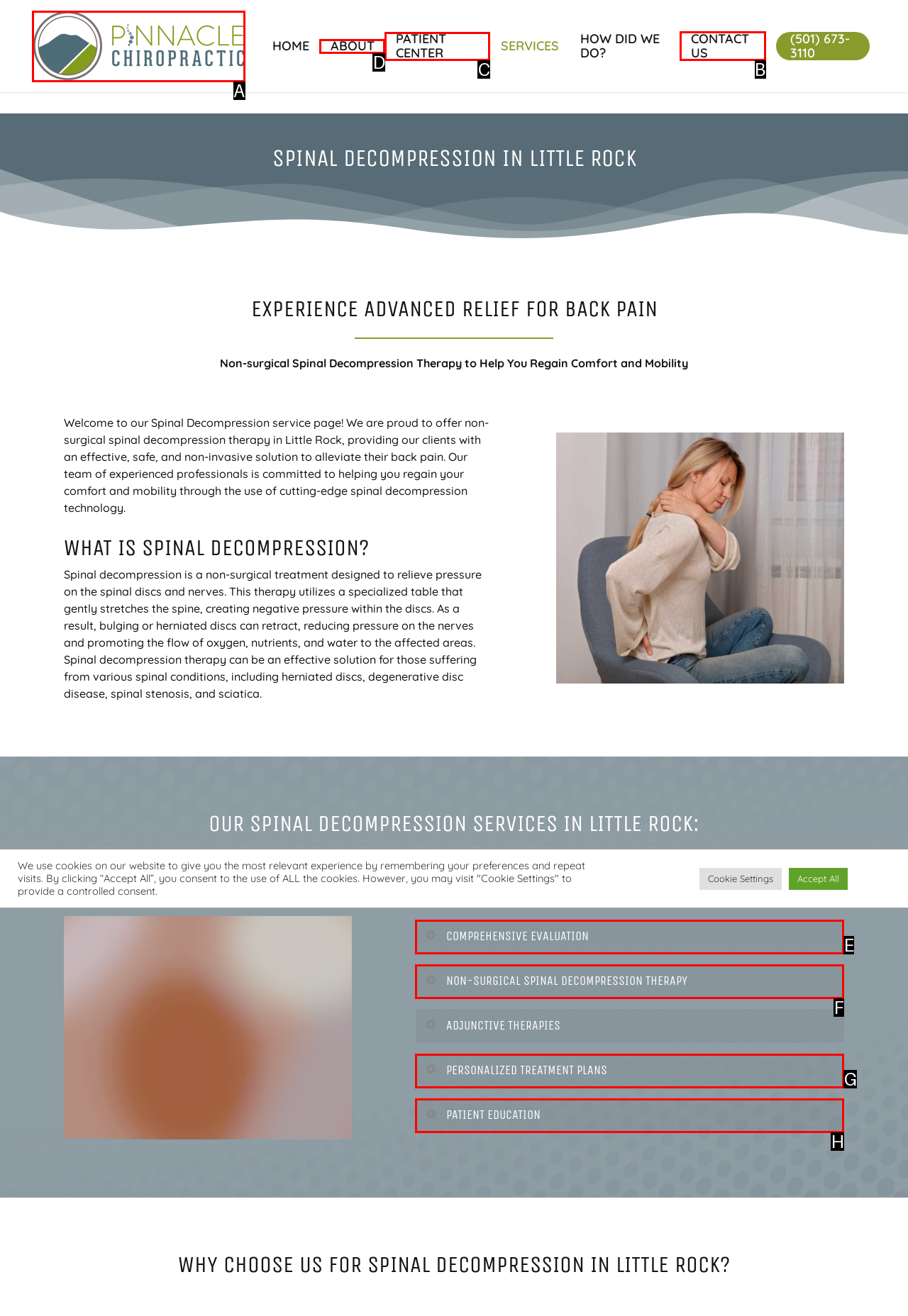Tell me which letter corresponds to the UI element that will allow you to Click the CONTACT US link. Answer with the letter directly.

B